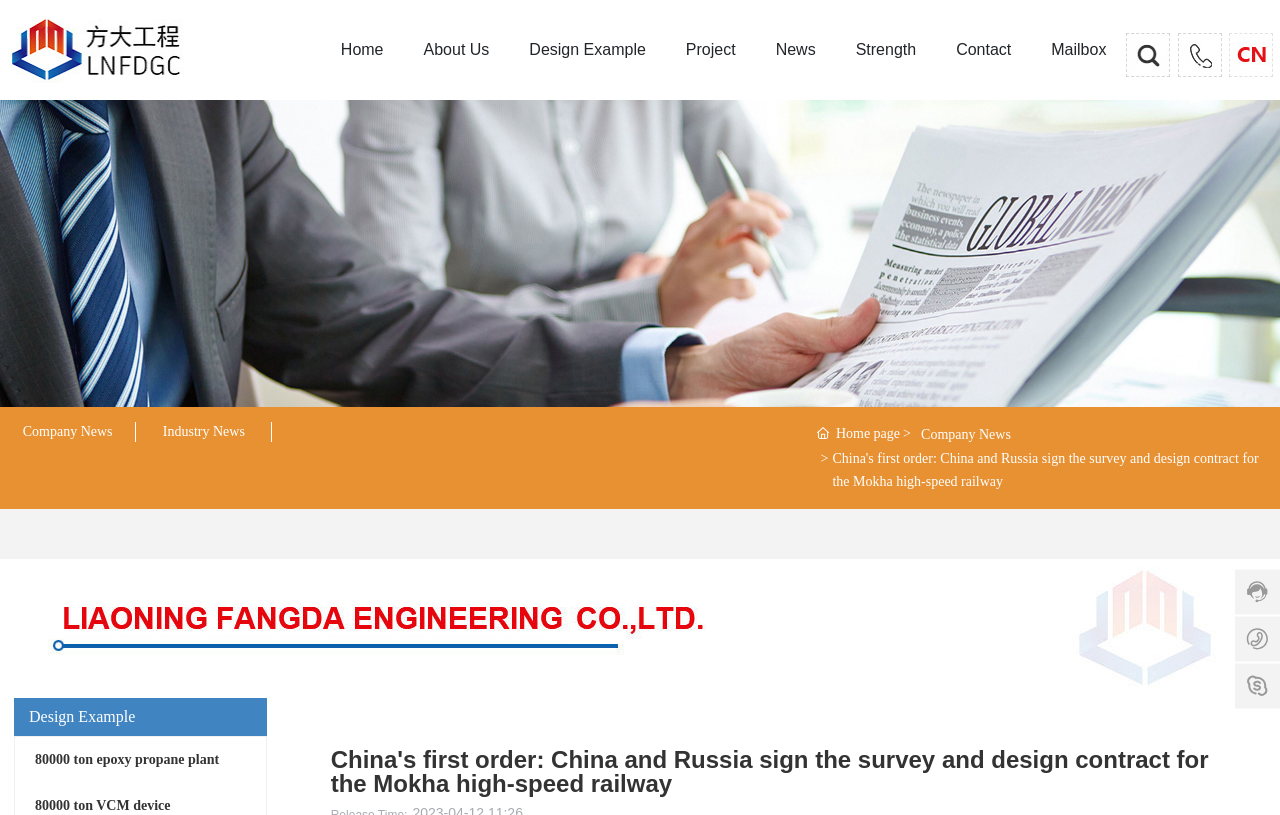What is the purpose of the website? Look at the image and give a one-word or short phrase answer.

To showcase company information and projects